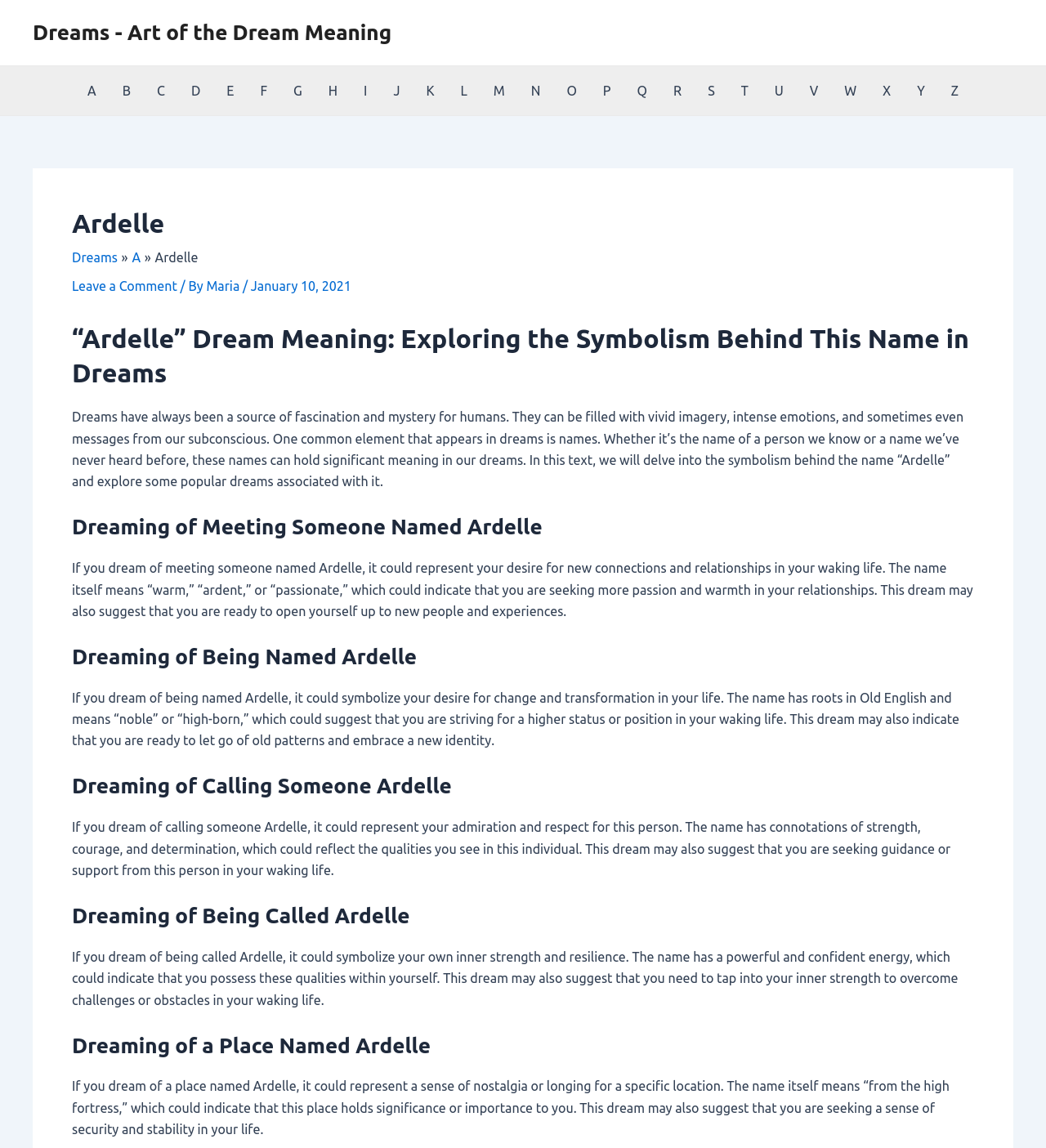Please locate the bounding box coordinates of the region I need to click to follow this instruction: "Click on the link to explore dreams starting with the letter A".

[0.071, 0.058, 0.104, 0.1]